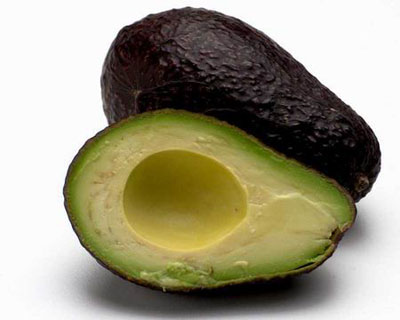What is the avocado's seed like?
Look at the image and respond with a one-word or short phrase answer.

large